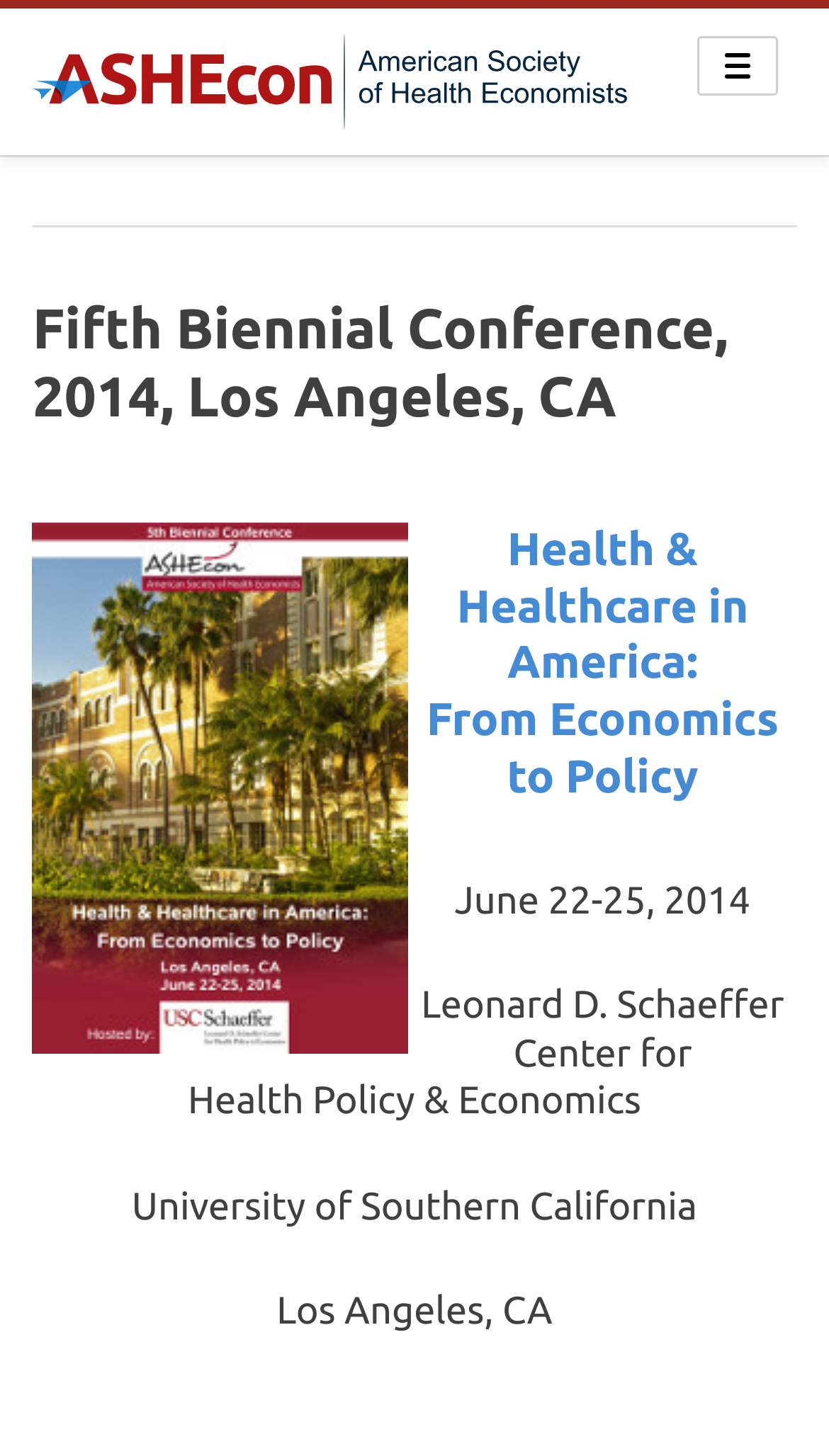Provide your answer to the question using just one word or phrase: What is the theme of the conference?

Health & Healthcare in America